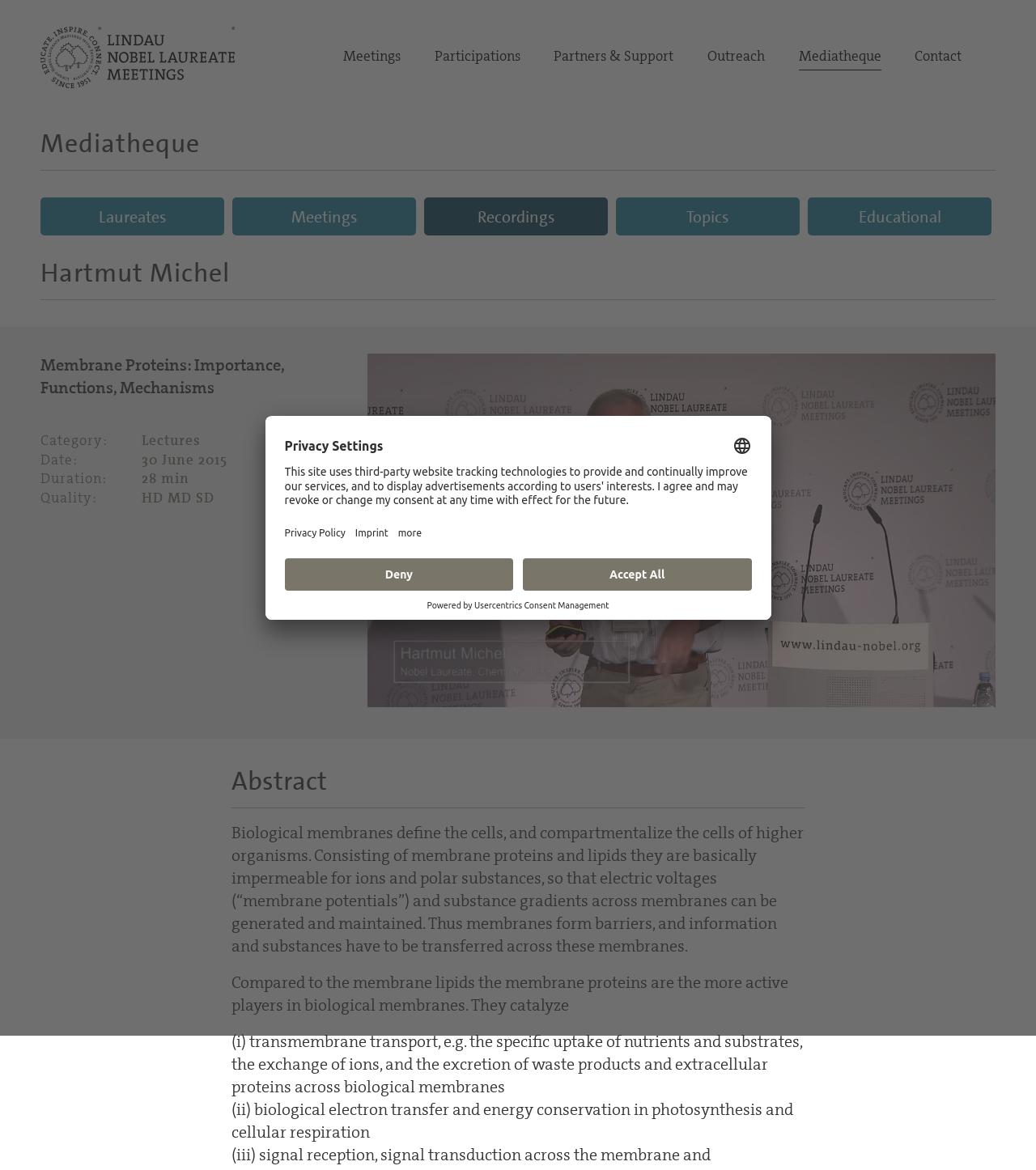Please specify the bounding box coordinates of the region to click in order to perform the following instruction: "View the 'Laureates' page".

[0.039, 0.169, 0.216, 0.201]